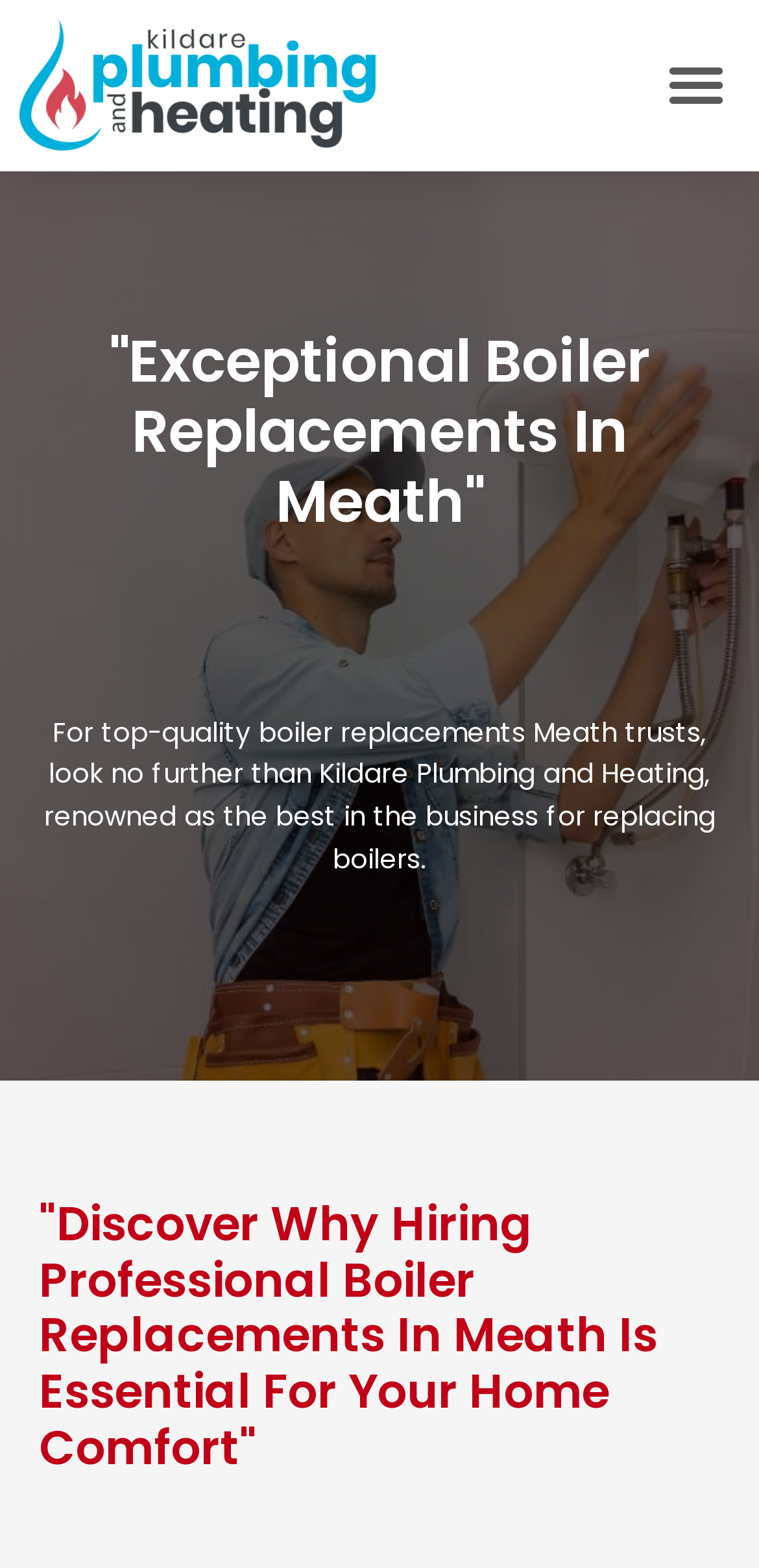Determine the bounding box coordinates for the UI element with the following description: "Menu". The coordinates should be four float numbers between 0 and 1, represented as [left, top, right, bottom].

[0.859, 0.026, 0.974, 0.082]